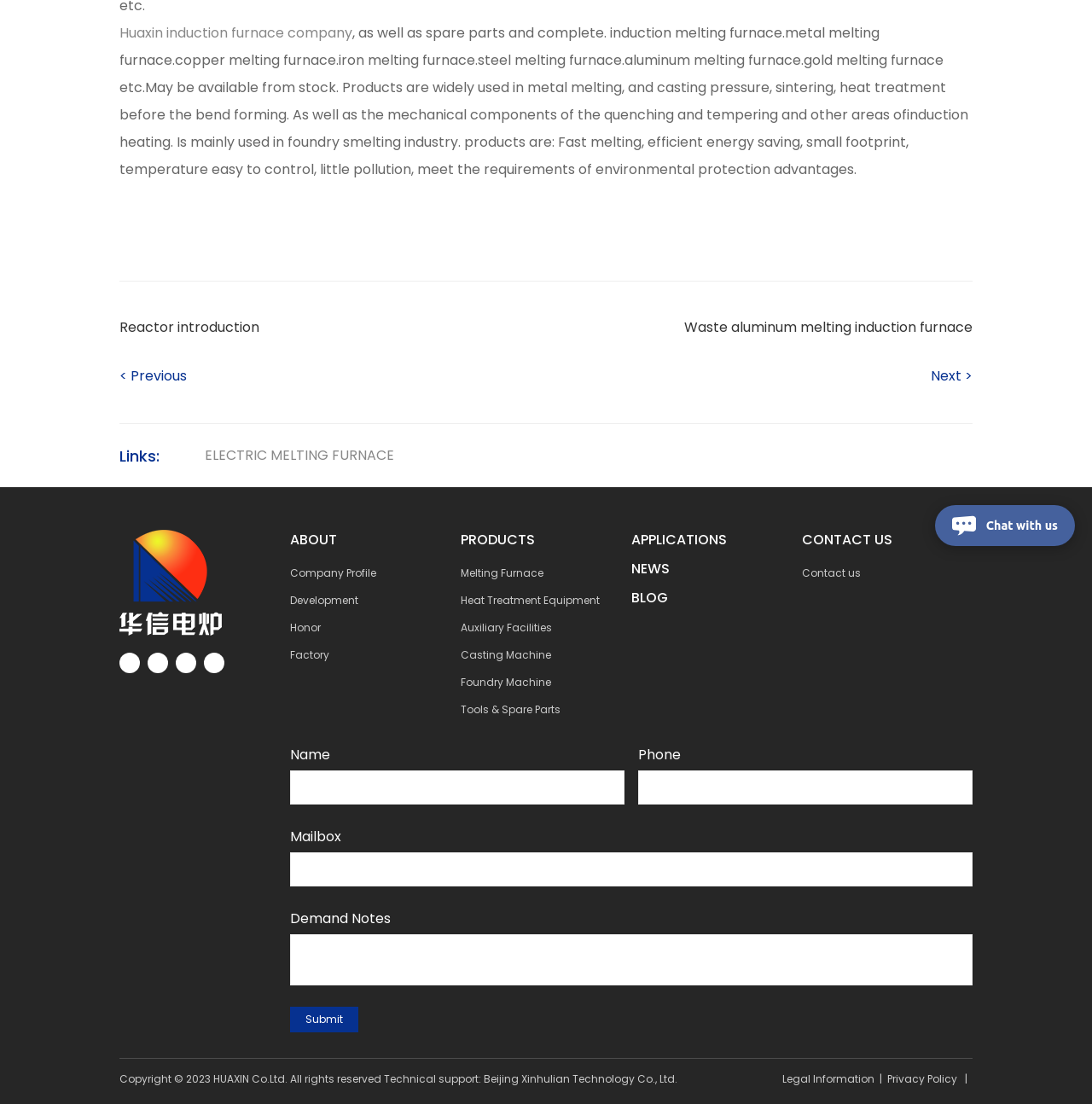Kindly provide the bounding box coordinates of the section you need to click on to fulfill the given instruction: "Submit the contact form".

[0.28, 0.917, 0.314, 0.93]